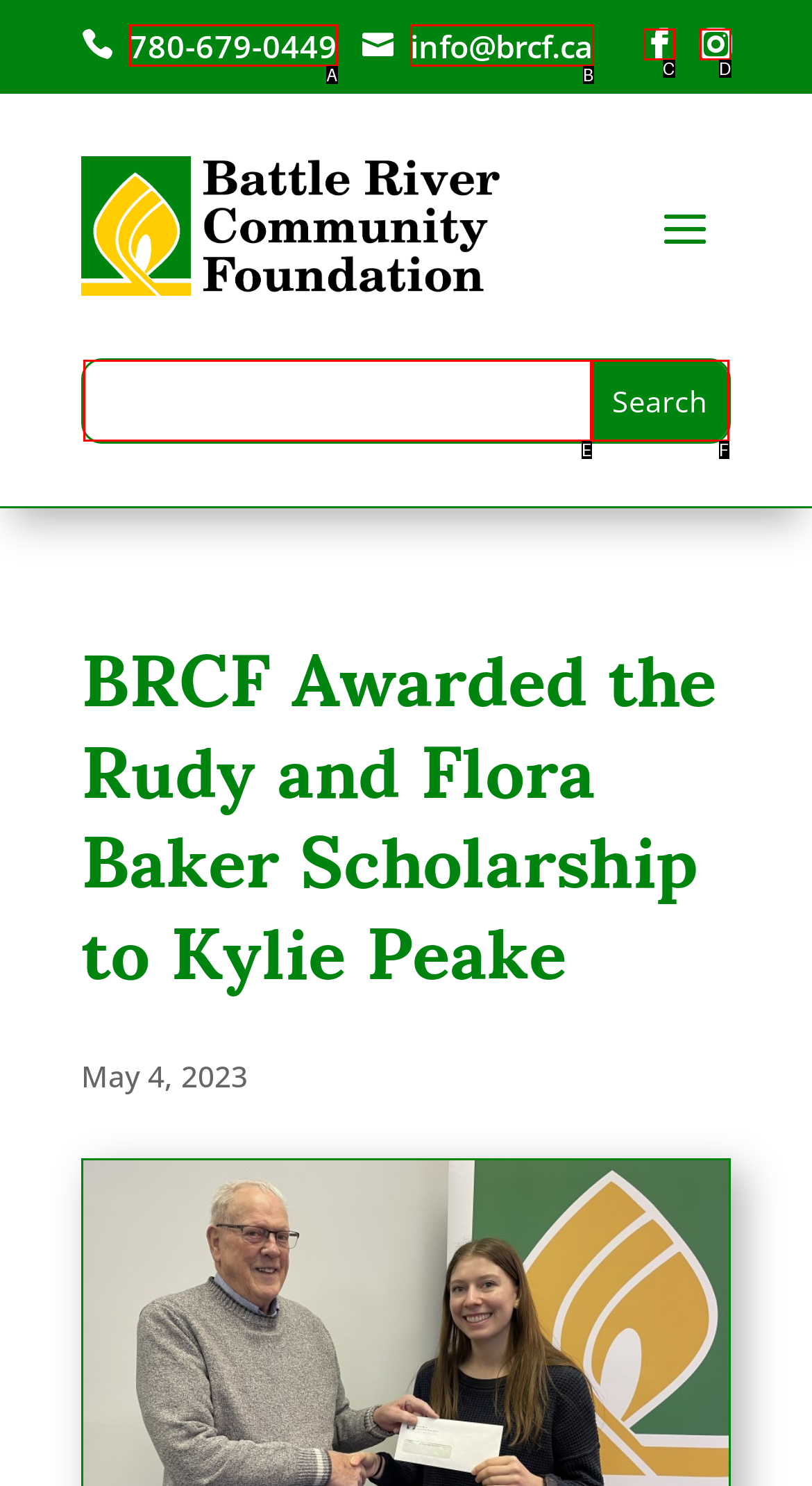Examine the description: alt="Find me on Twitter" and indicate the best matching option by providing its letter directly from the choices.

None